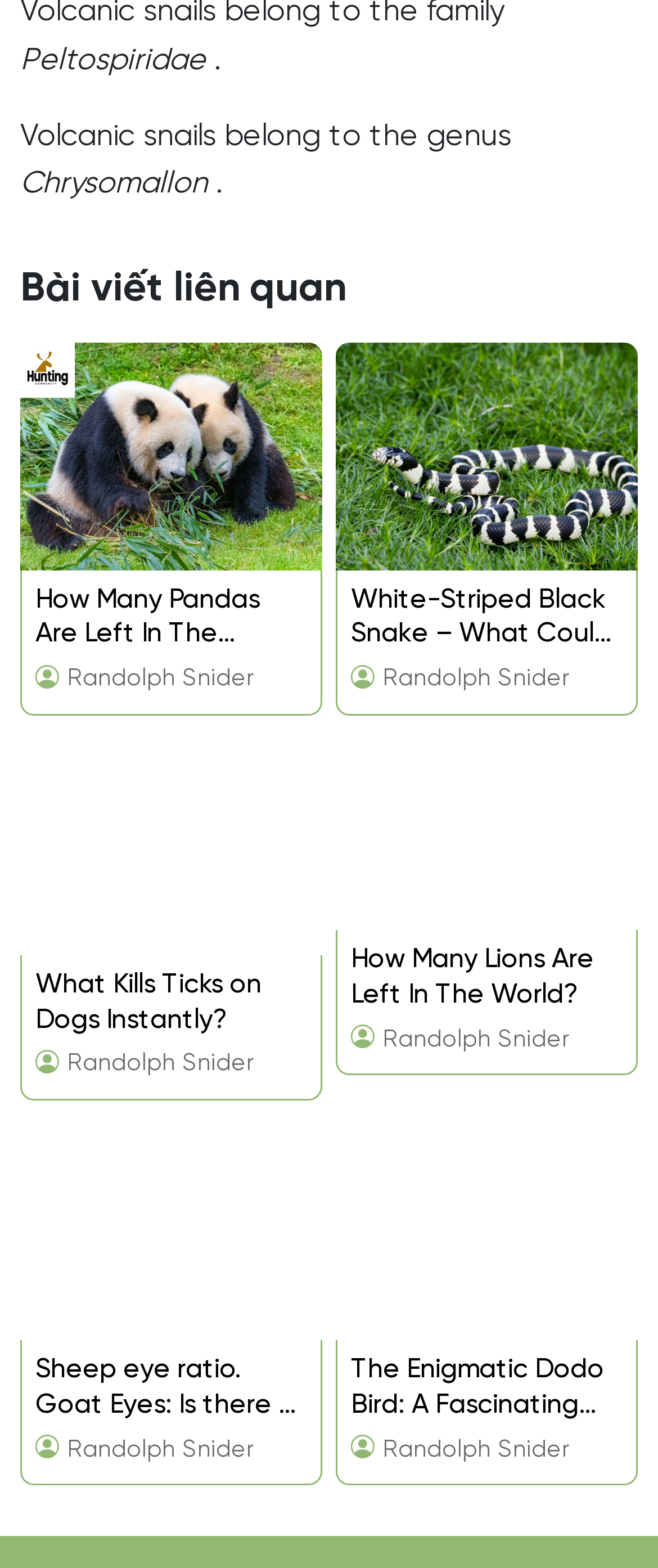How many related articles are listed?
Answer with a single word or phrase, using the screenshot for reference.

8